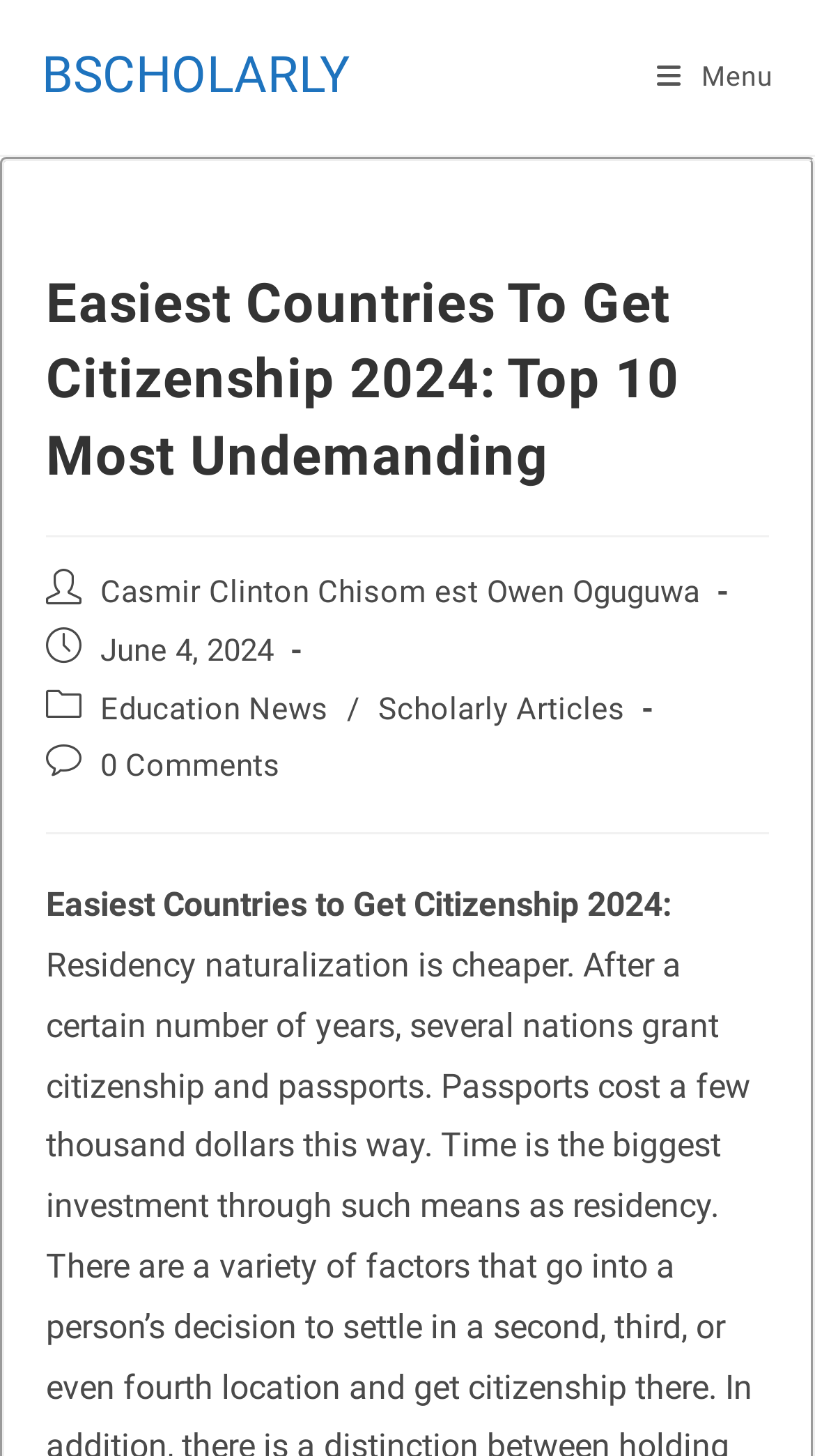When was this post published?
Answer the question with just one word or phrase using the image.

June 4, 2024